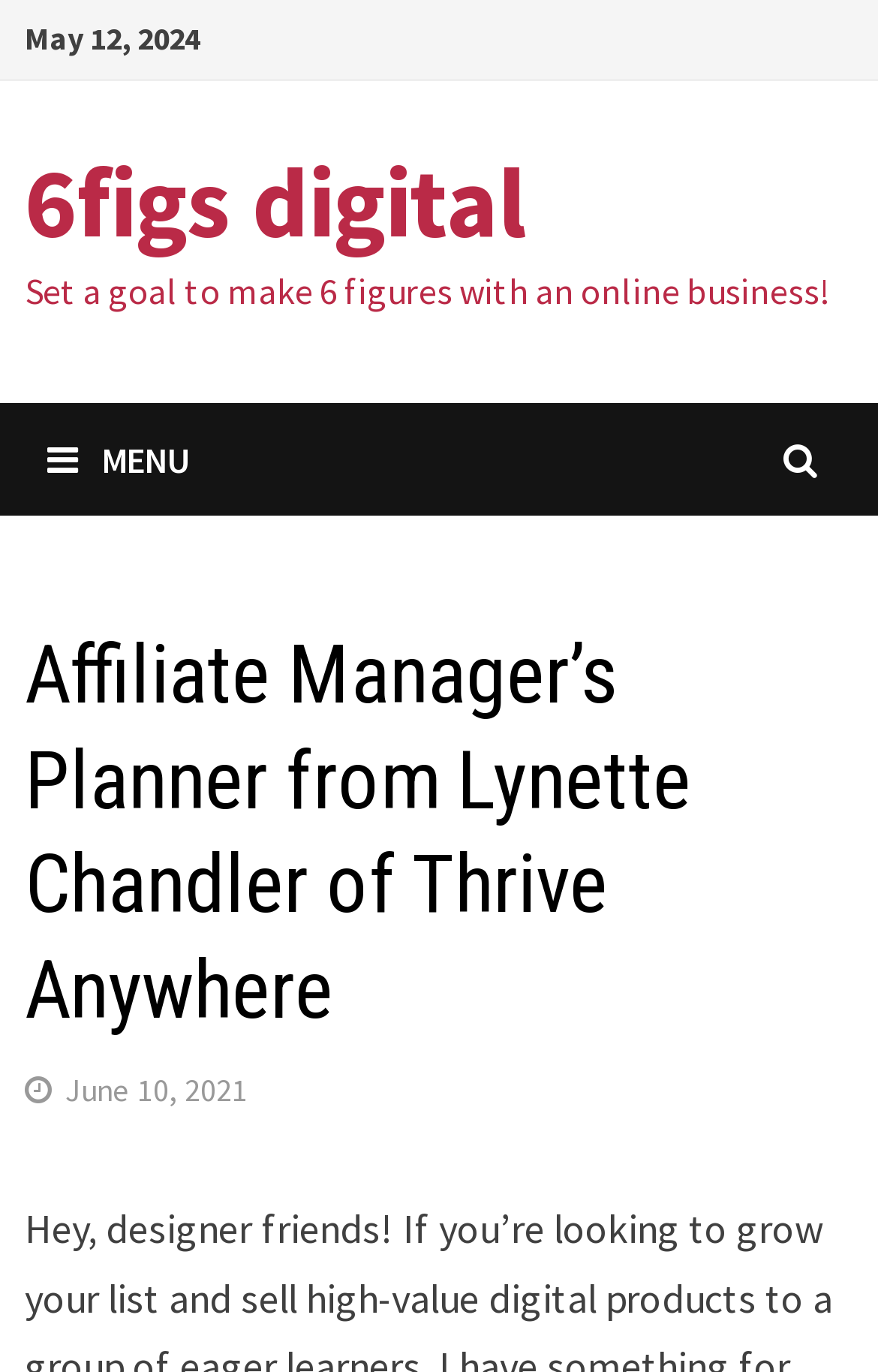Extract the primary heading text from the webpage.

Affiliate Manager’s Planner from Lynette Chandler of Thrive Anywhere